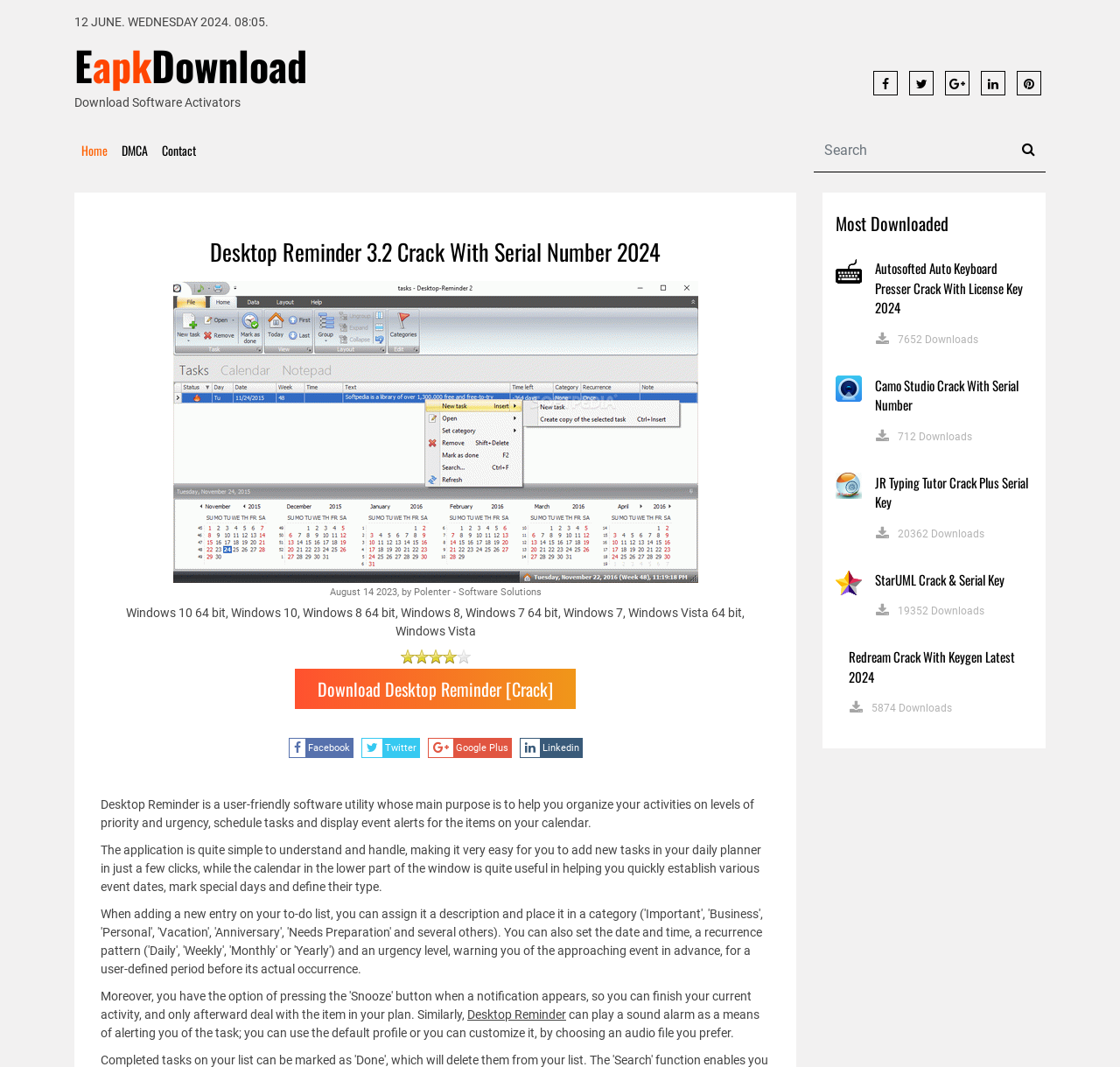What is the purpose of the software?
Please use the image to deliver a detailed and complete answer.

I determined the answer by reading the StaticText 'is a user-friendly software utility whose main purpose is to help you organize your activities on levels of priority and urgency, schedule tasks and display event alerts for the items on your calendar.' which explains the purpose of the software.